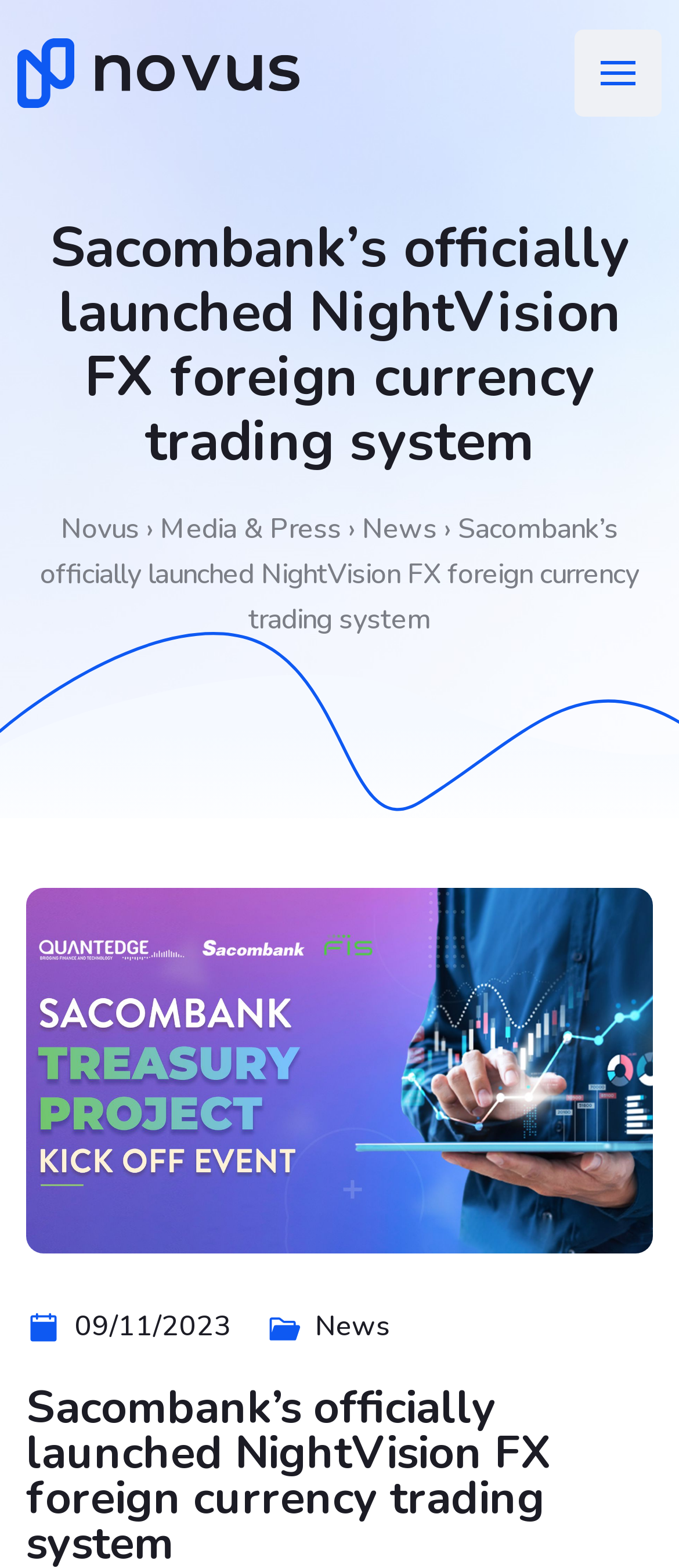How many icons are displayed below the main heading?
Please utilize the information in the image to give a detailed response to the question.

There are two icons displayed below the main heading, one on the left and one on the right, with a date and a link to 'News' in between.